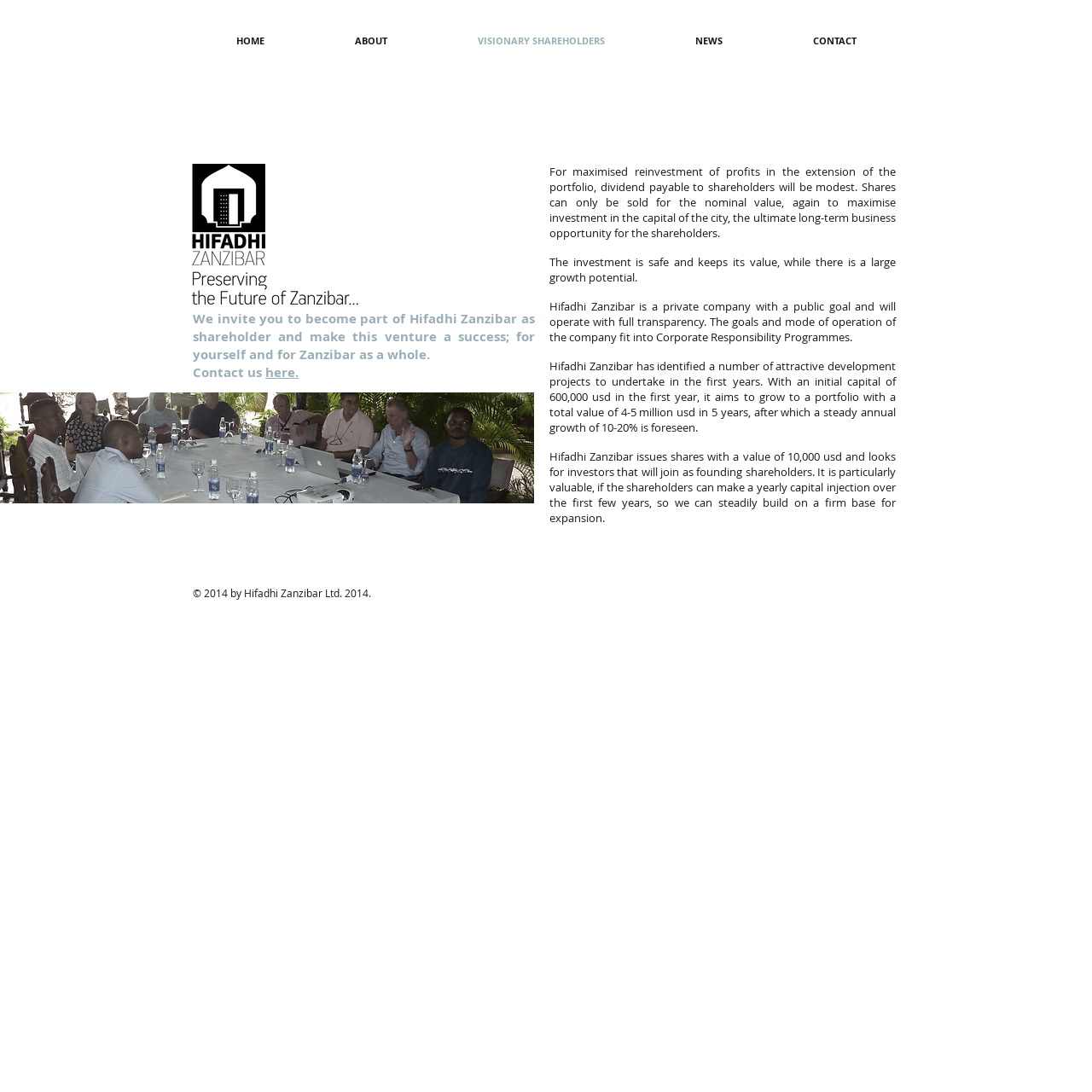Describe all the key features and sections of the webpage thoroughly.

The webpage is about VISIONARY SHAREHOLDERS of Hifadhi Zanzibar, a private company with a public goal. At the top, there are five links: HOME, ABOUT, VISIONARY SHAREHOLDERS, NEWS, and CONTACT, aligned horizontally. Below these links, there is a main section that occupies most of the page. 

On the left side of the main section, there is a logo image of Hifadhi Zanzibar, accompanied by a link. To the right of the logo, there are two headings. The first heading invites users to become part of Hifadhi Zanzibar as shareholders, and the second heading encourages users to contact them. The contact heading has a link to "here." 

On the right side of the main section, there are four blocks of text. The first block explains the company's profit reinvestment policy and dividend payment to shareholders. The second block describes the safety and growth potential of the investment. The third block highlights the company's transparency and corporate responsibility. The fourth block outlines the company's development projects, growth plans, and share issuance.

At the bottom of the page, there is a copyright notice stating "© 2014 by Hifadhi Zanzibar Ltd. 2014."